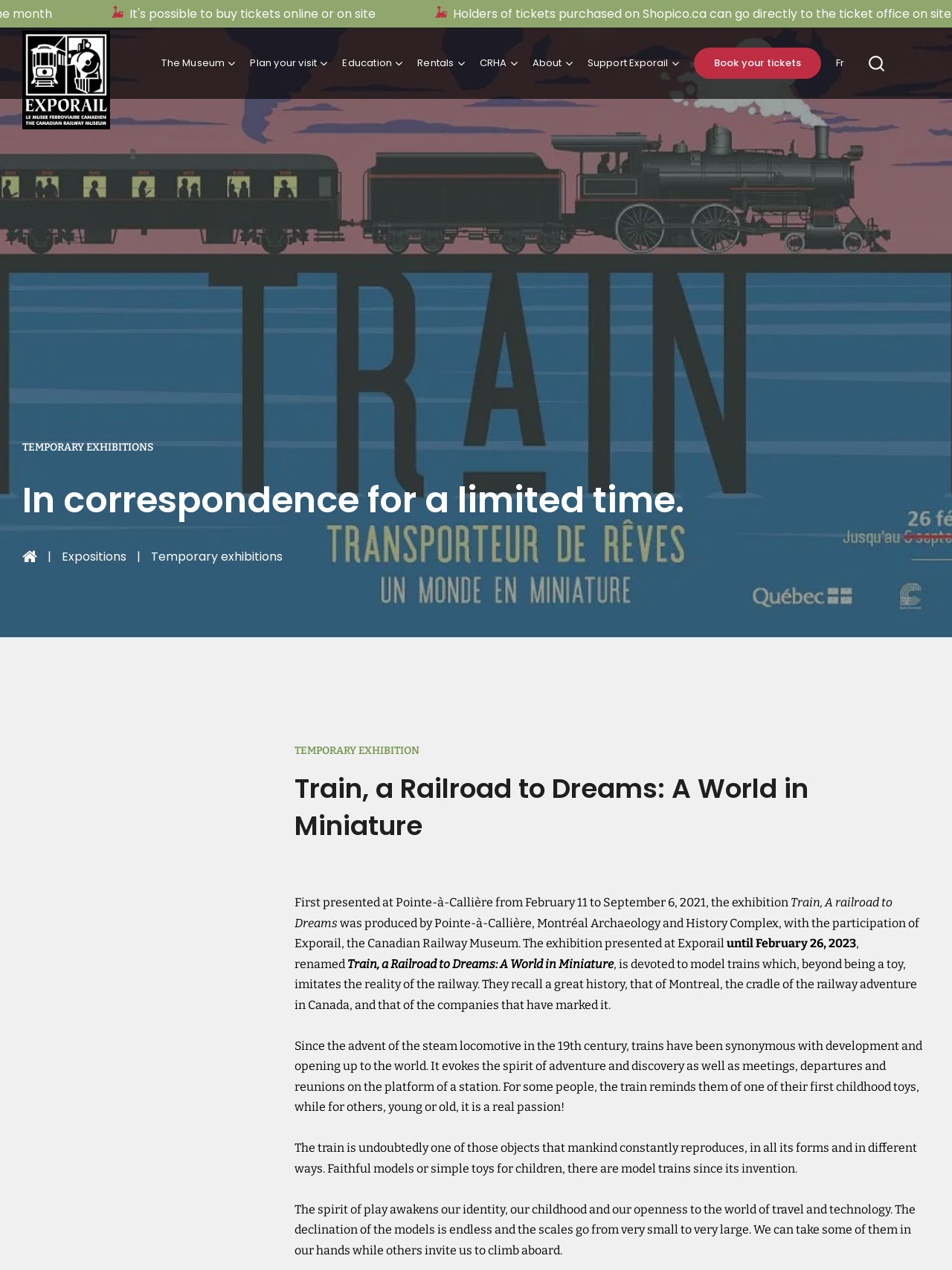Explain the webpage's layout and main content in detail.

The webpage is about Exporail, a museum that collaborates with other North American and European museums to offer temporary exhibitions. At the top left corner, there is an image of a train icon and a link to Exporail. Below this, there is a horizontal navigation menu with links to different sections of the website, including "The Museum", "Plan your visit", "Education", "Rentals", "CRHA", "About", "Support Exporail", and "Book your tickets". 

On the right side of the navigation menu, there is a search bar with a search icon. Below the navigation menu, there is a heading "TEMPORARY EXHIBITIONS" and a subheading "In correspondence for a limited time." 

The main content of the webpage is about a temporary exhibition called "Train, a Railroad to Dreams: A World in Miniature". This exhibition is presented in collaboration with Pointe-à-Callière, Montréal Archaeology and History Complex. The exhibition was first presented at Pointe-à-Callière from February 11 to September 6, 2021, and is now being presented at Exporail until February 26, 2023. 

The webpage provides details about the exhibition, including its target audience, approximate duration, and a brief description. The description explains that the exhibition is devoted to model trains, which imitate the reality of the railway and recall a great history, that of Montreal, the cradle of the railway adventure in Canada. The exhibition also explores the spirit of adventure and discovery, as well as meetings, departures, and reunions on the platform of a station. 

There are several paragraphs of text that provide more information about the exhibition, including the history of model trains and their significance. At the bottom of the webpage, there is a link to book tickets for the exhibition.